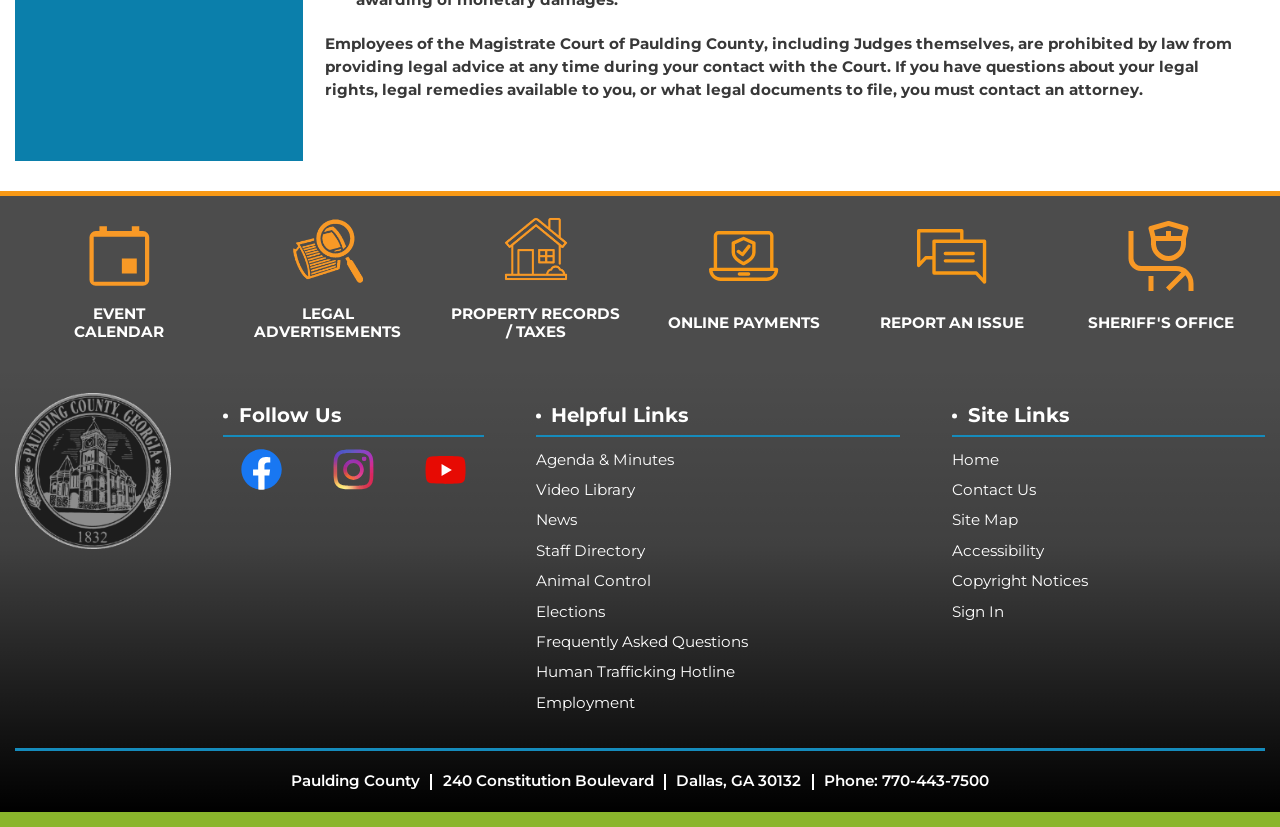Find the bounding box coordinates for the area you need to click to carry out the instruction: "Visit SHERIFF'S OFFICE". The coordinates should be four float numbers between 0 and 1, indicated as [left, top, right, bottom].

[0.833, 0.237, 0.981, 0.443]